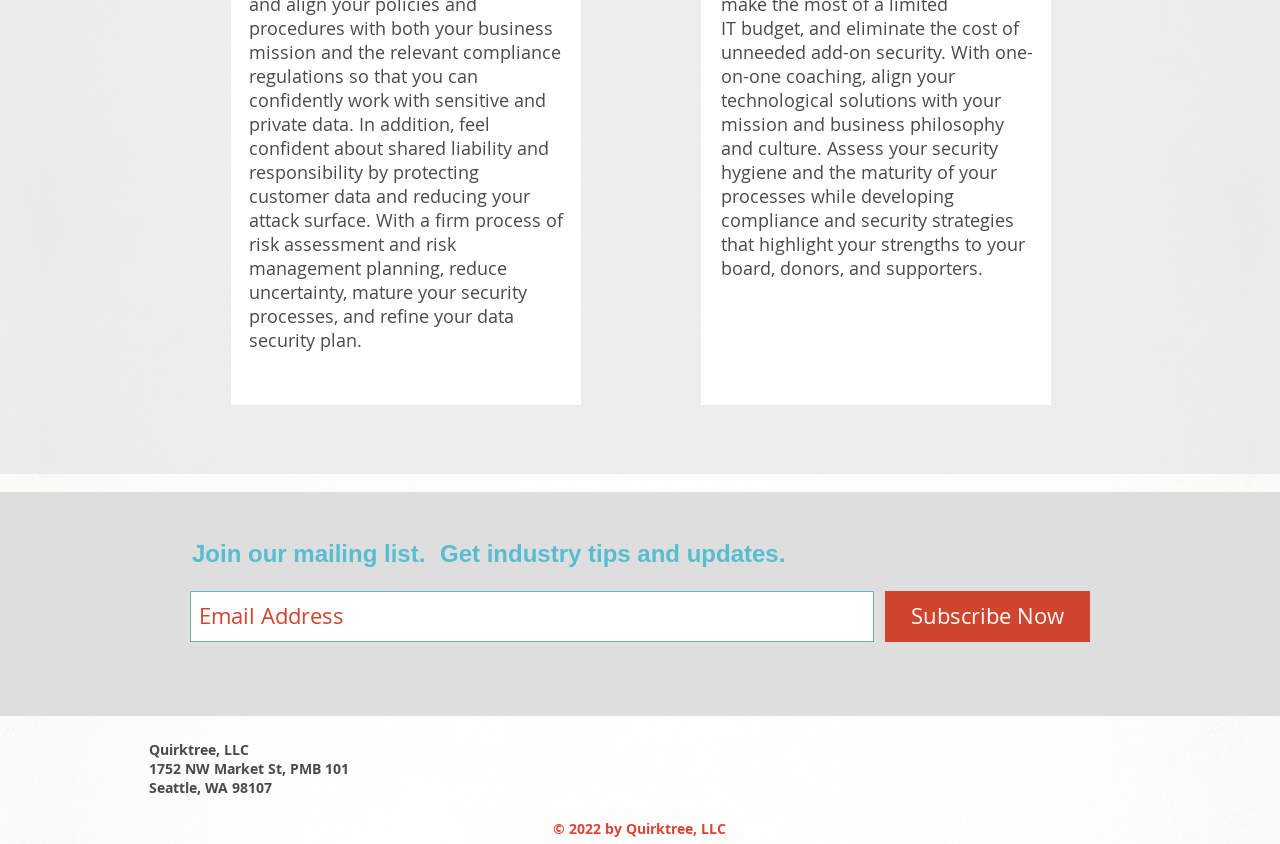Please reply to the following question with a single word or a short phrase:
What is the call-to-action button?

Subscribe Now